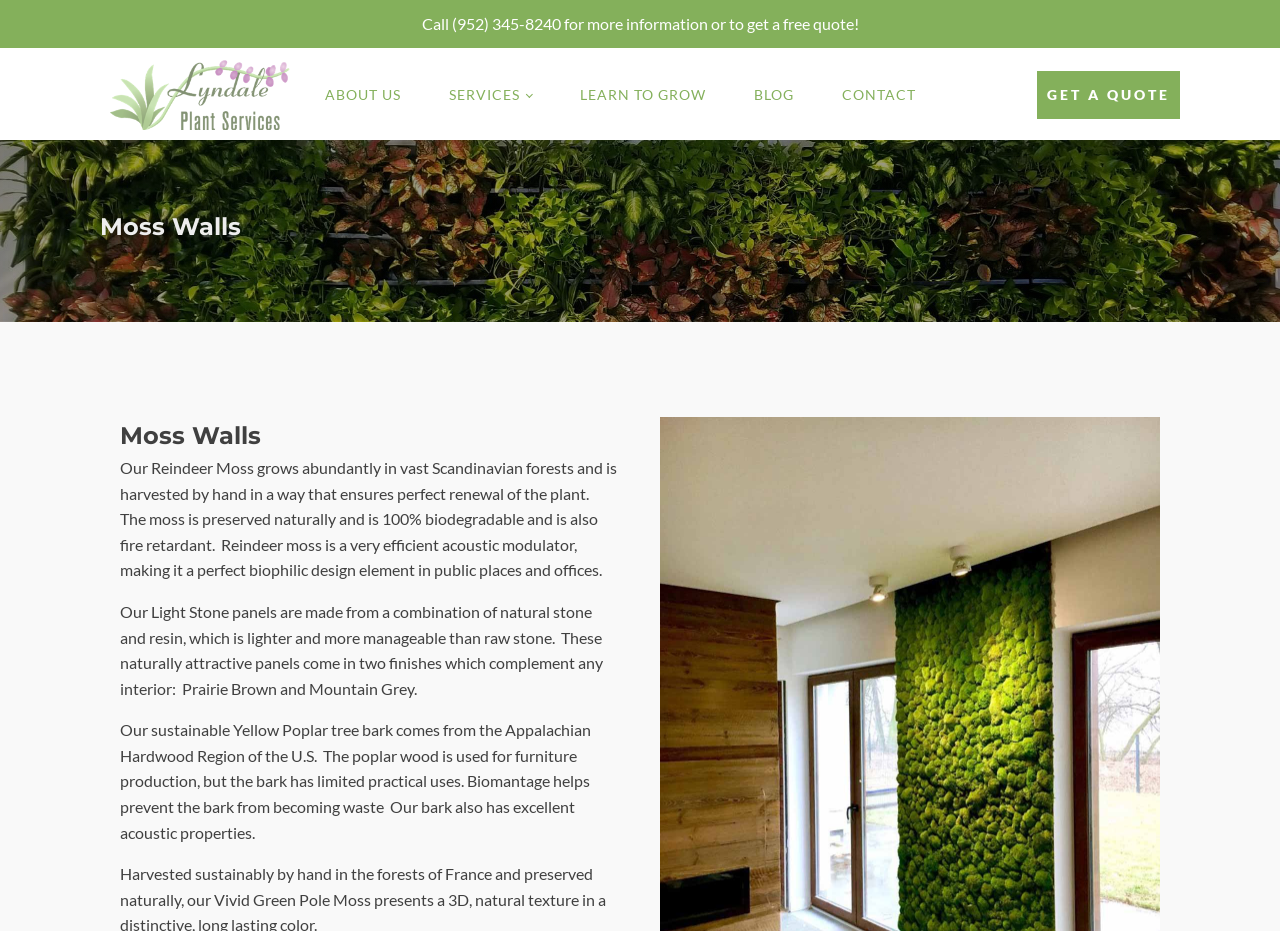Create a detailed description of the webpage's content and layout.

The webpage is about Moss Walls, a product or service offered by lyndaleplants.com. At the top of the page, there is a call-to-action link to get a free quote or more information, accompanied by a phone number. Below this, there is a navigation menu with links to different sections of the website, including "ABOUT US", "SERVICES", "LEARN TO GROW", "BLOG", and "CONTACT". 

On the left side of the page, there is a prominent heading "Moss Walls" followed by a brief description of the product. Below this, there are three sections of text, each describing a different aspect of Moss Walls. The first section explains the harvesting and preservation process of Reindeer Moss, highlighting its acoustic properties and eco-friendliness. The second section describes the Light Stone panels, made from a combination of natural stone and resin, and their two available finishes. The third section talks about the sustainable Yellow Poplar tree bark, its origin, and its acoustic properties.